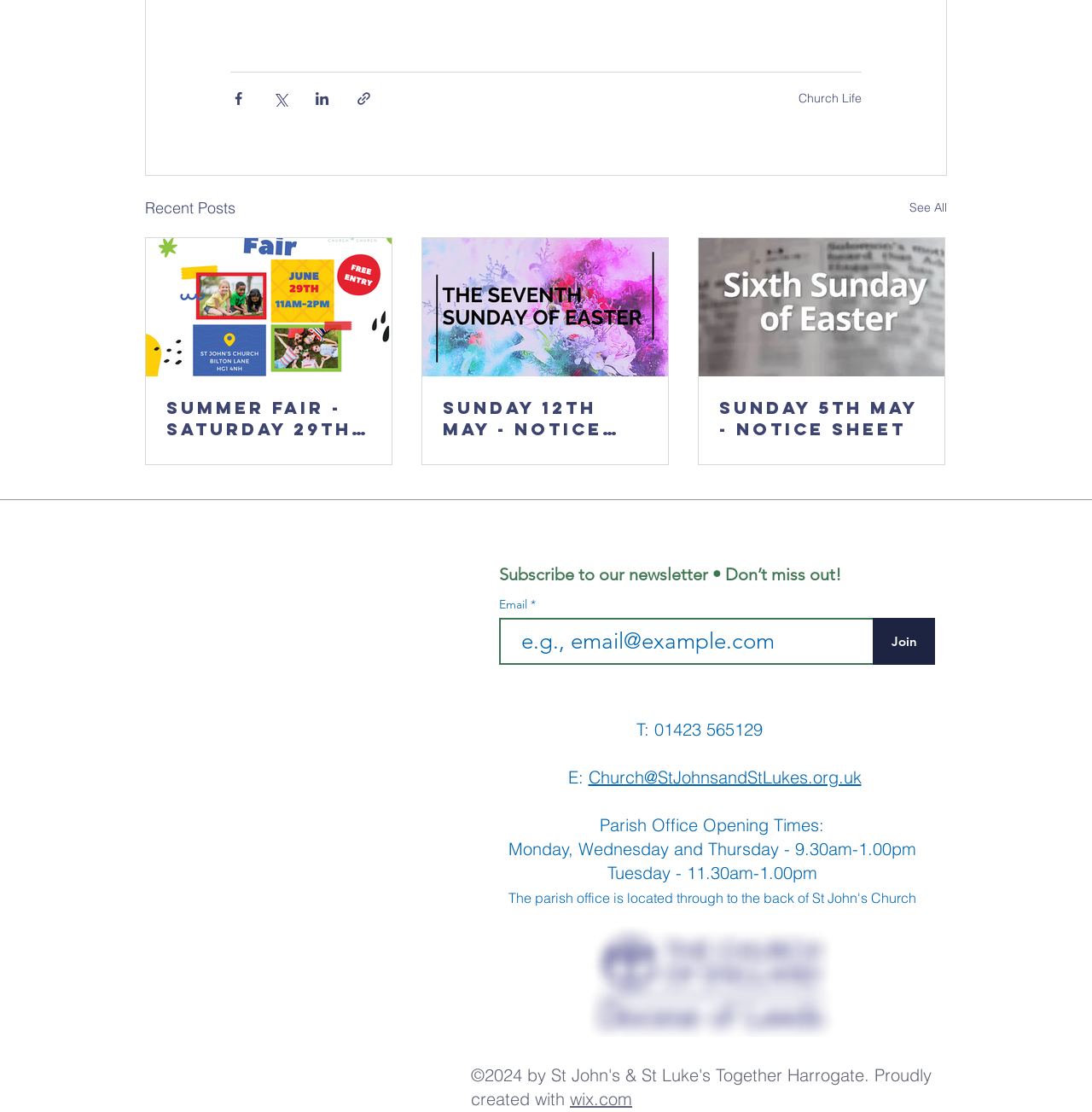What is the phone number of the church?
Please respond to the question with a detailed and informative answer.

The phone number is displayed as 'T: 01423 565129' on the webpage, which suggests that it is the phone number of the church.